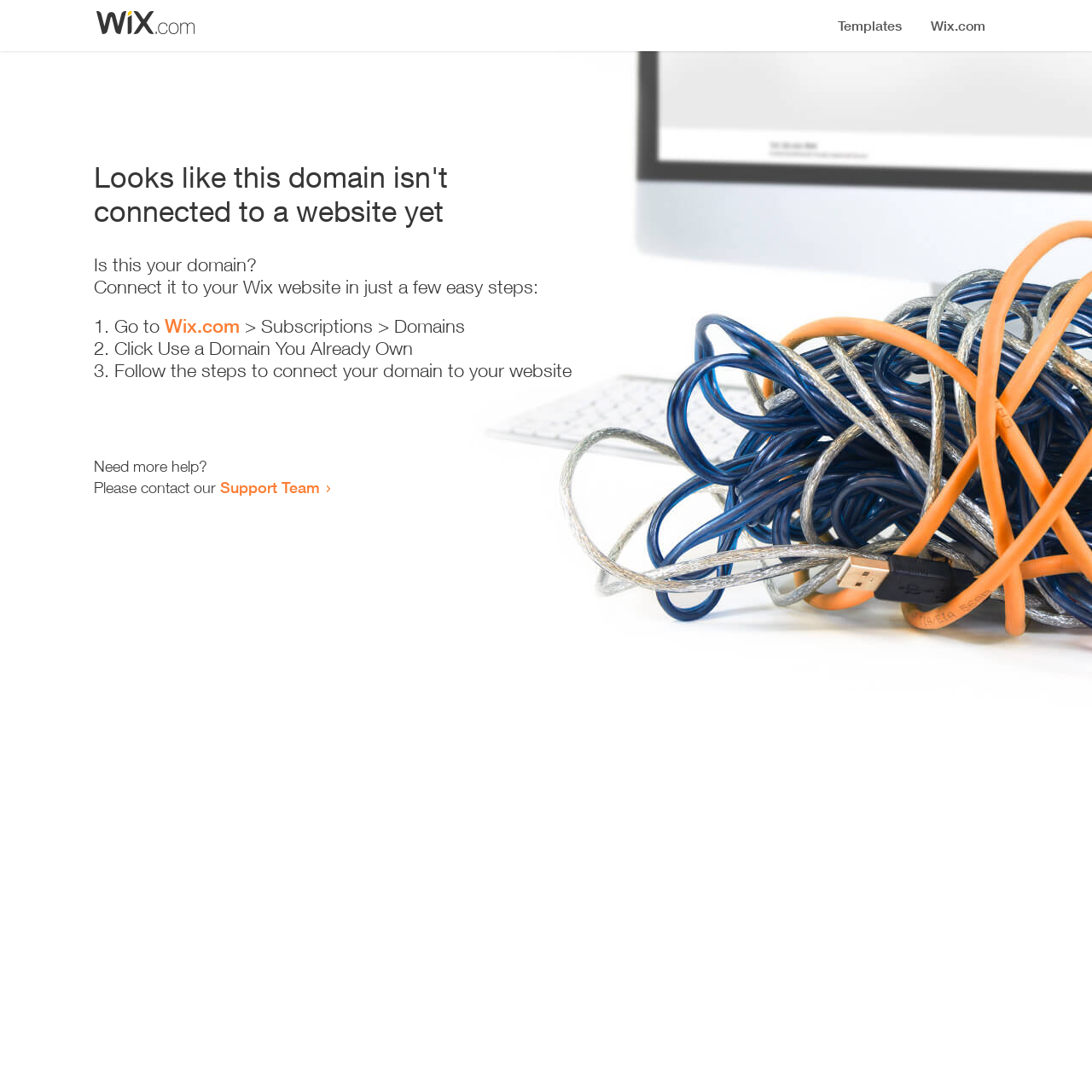Utilize the details in the image to thoroughly answer the following question: How many steps are required to connect the domain to a website?

The webpage provides a list of steps to connect the domain to a website, which includes 3 list markers, indicating that 3 steps are required.